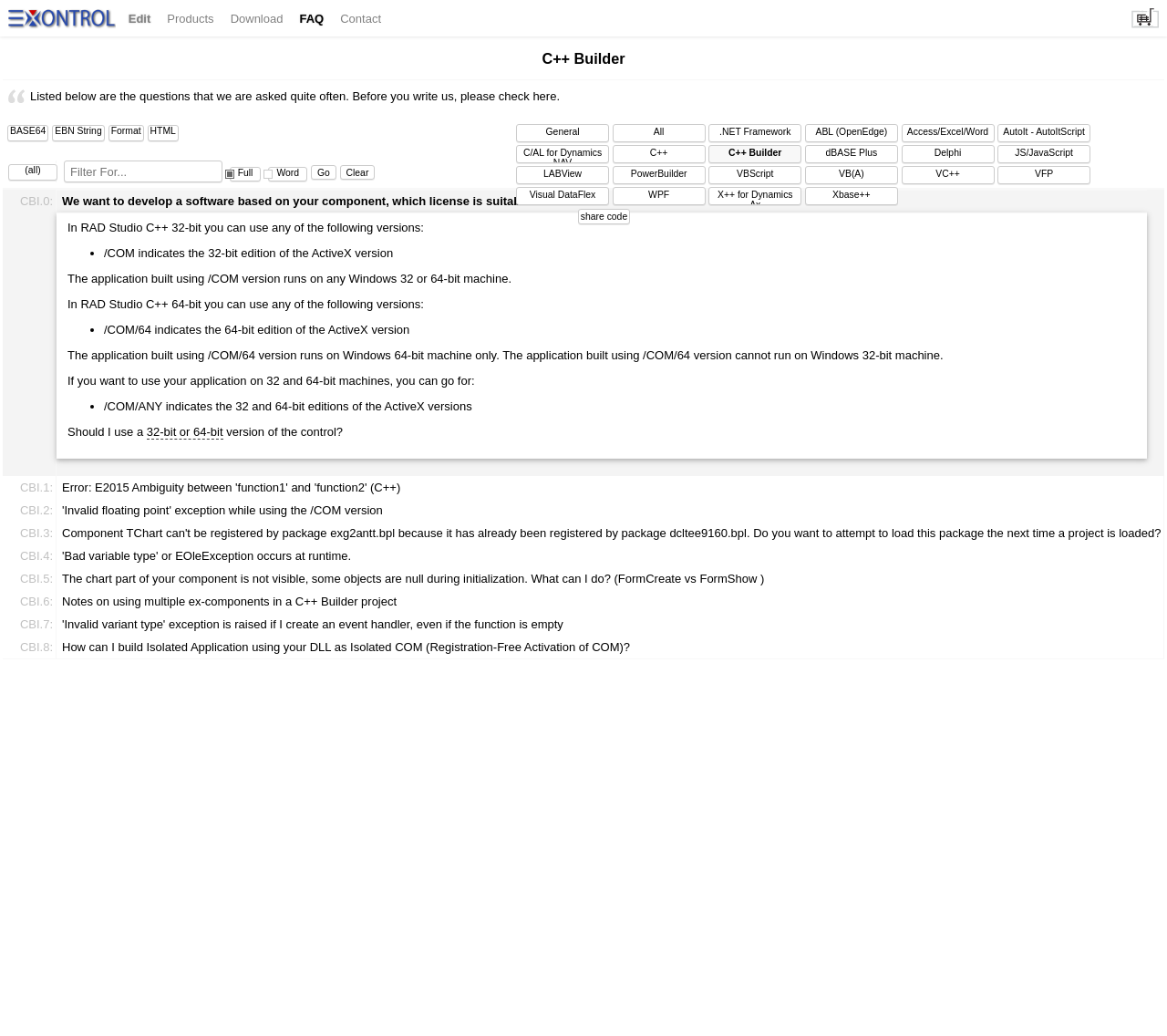Determine the bounding box coordinates of the region to click in order to accomplish the following instruction: "Click the 'home' link". Provide the coordinates as four float numbers between 0 and 1, specifically [left, top, right, bottom].

[0.0, 0.002, 0.106, 0.028]